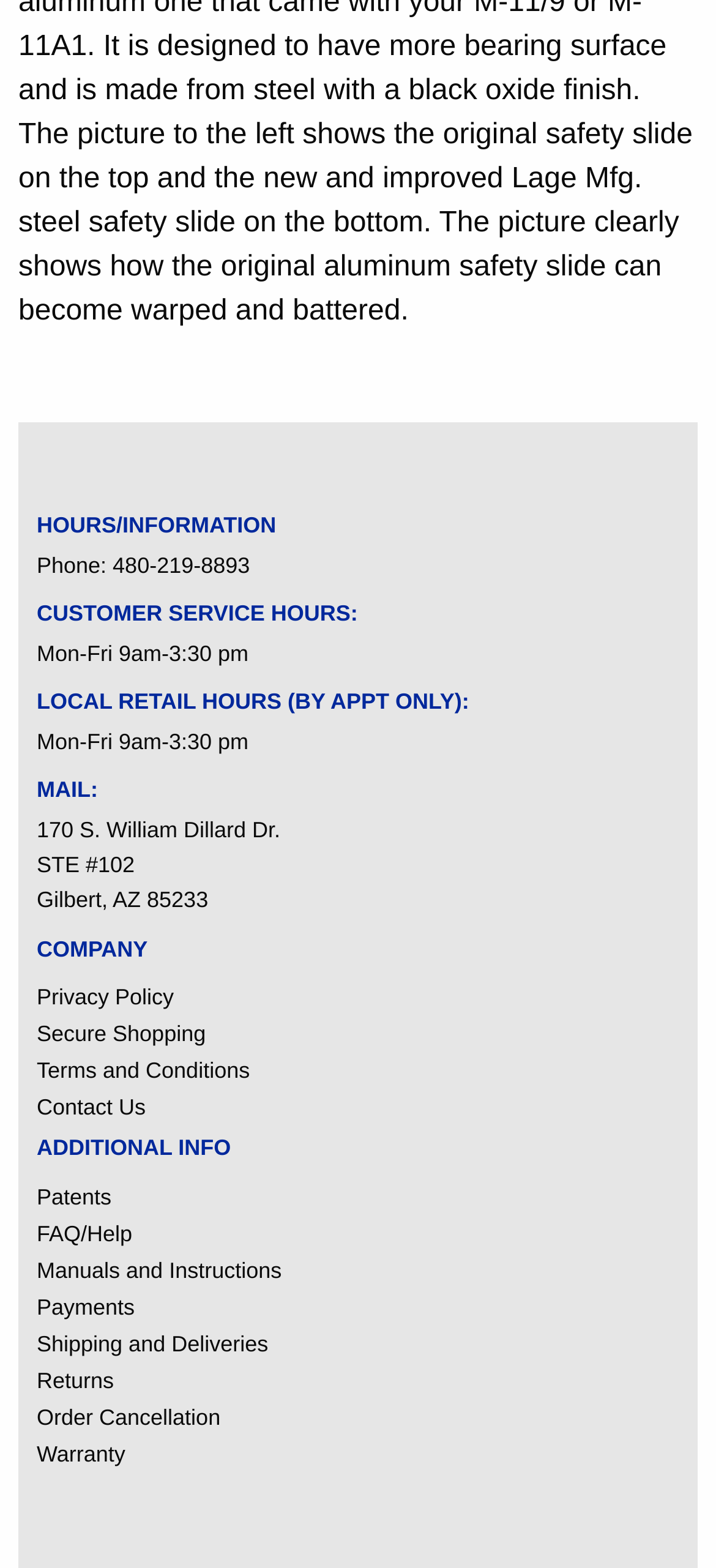What is the phone number for customer service?
Using the image, elaborate on the answer with as much detail as possible.

I found the phone number by looking at the 'Phone:' label under the 'HOURS/INFORMATION' heading, which is located near the top of the page.